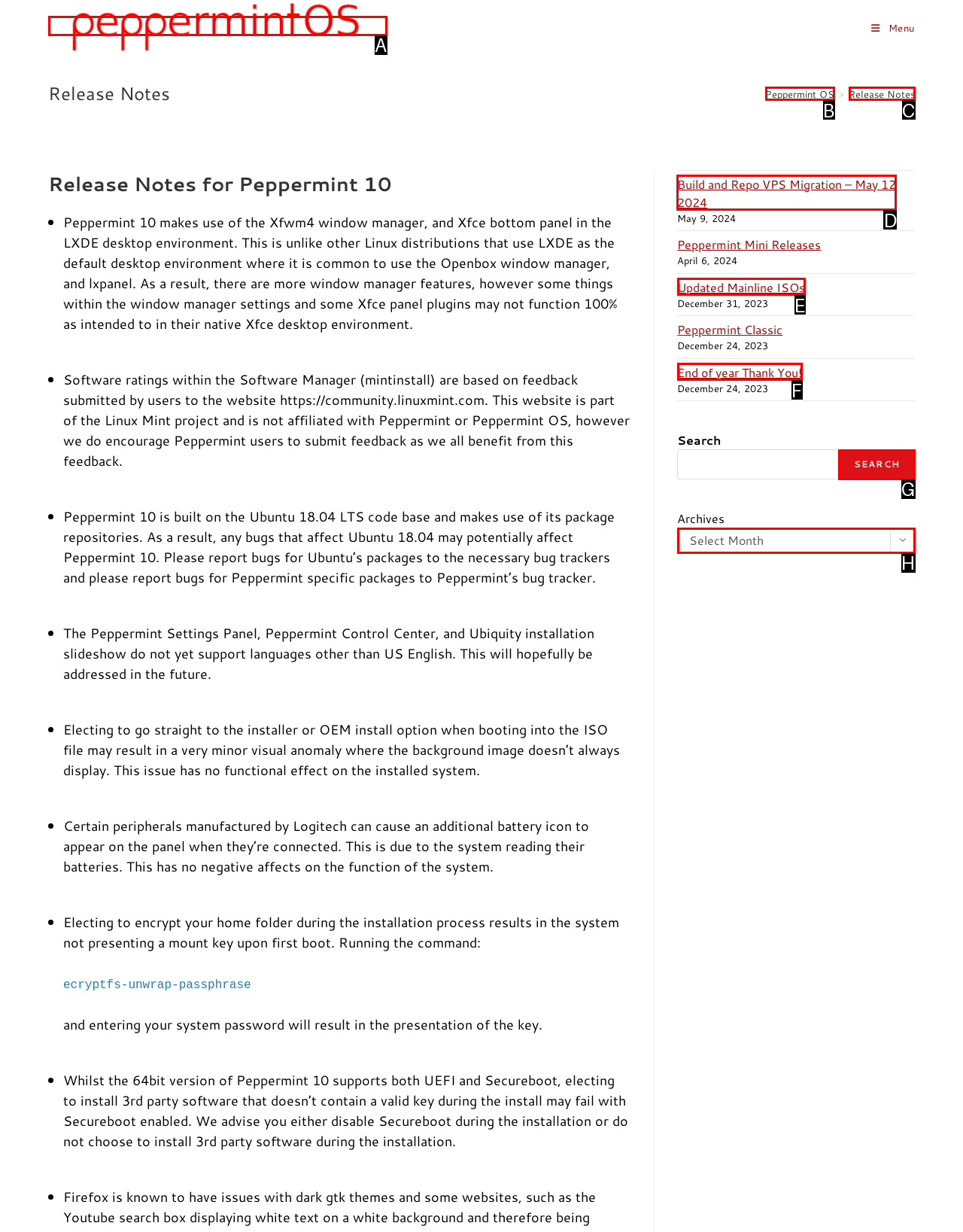Determine which HTML element should be clicked for this task: Check the build and repo VPS migration news
Provide the option's letter from the available choices.

D